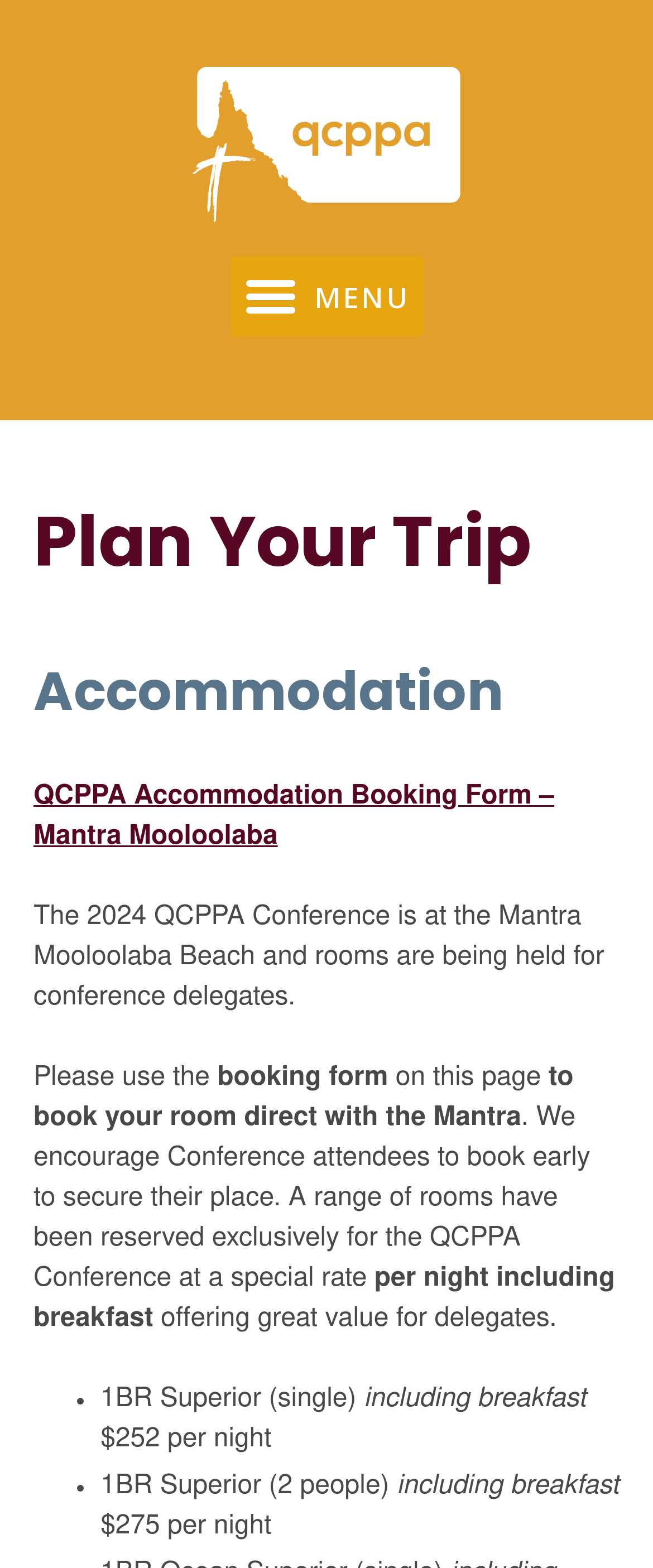Provide the text content of the webpage's main heading.

Plan Your Trip